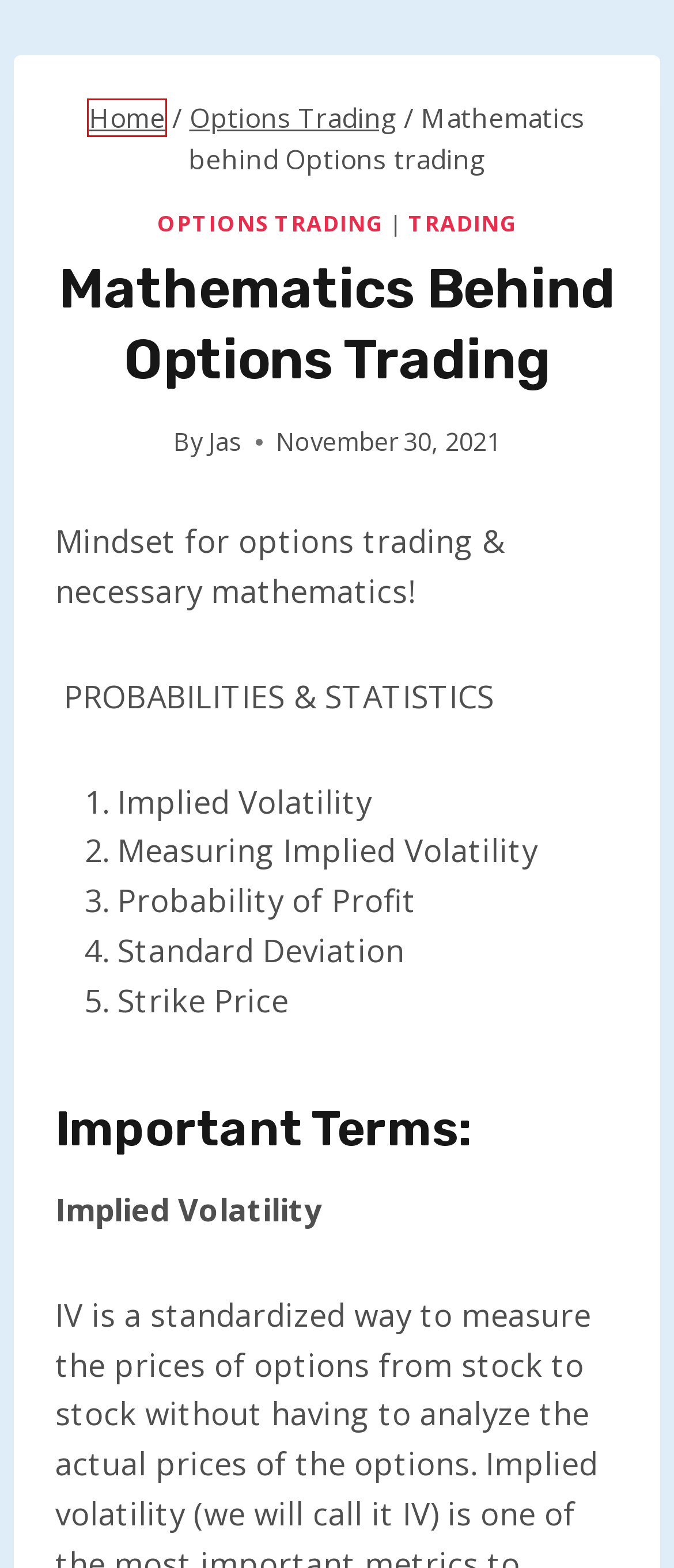Given a screenshot of a webpage with a red bounding box around an element, choose the most appropriate webpage description for the new page displayed after clicking the element within the bounding box. Here are the candidates:
A. Options Trading – mahay
B. Portfolio account flow – mahay
C. Profile → My Courses - mahay
D. mahay – I almost feel ethereal!
E. Scott Phillips – mahay
F. All Courses - mahay
G. Trade Management – mahay
H. Fed are hiking rate, don’t hold your breath! – mahay

D